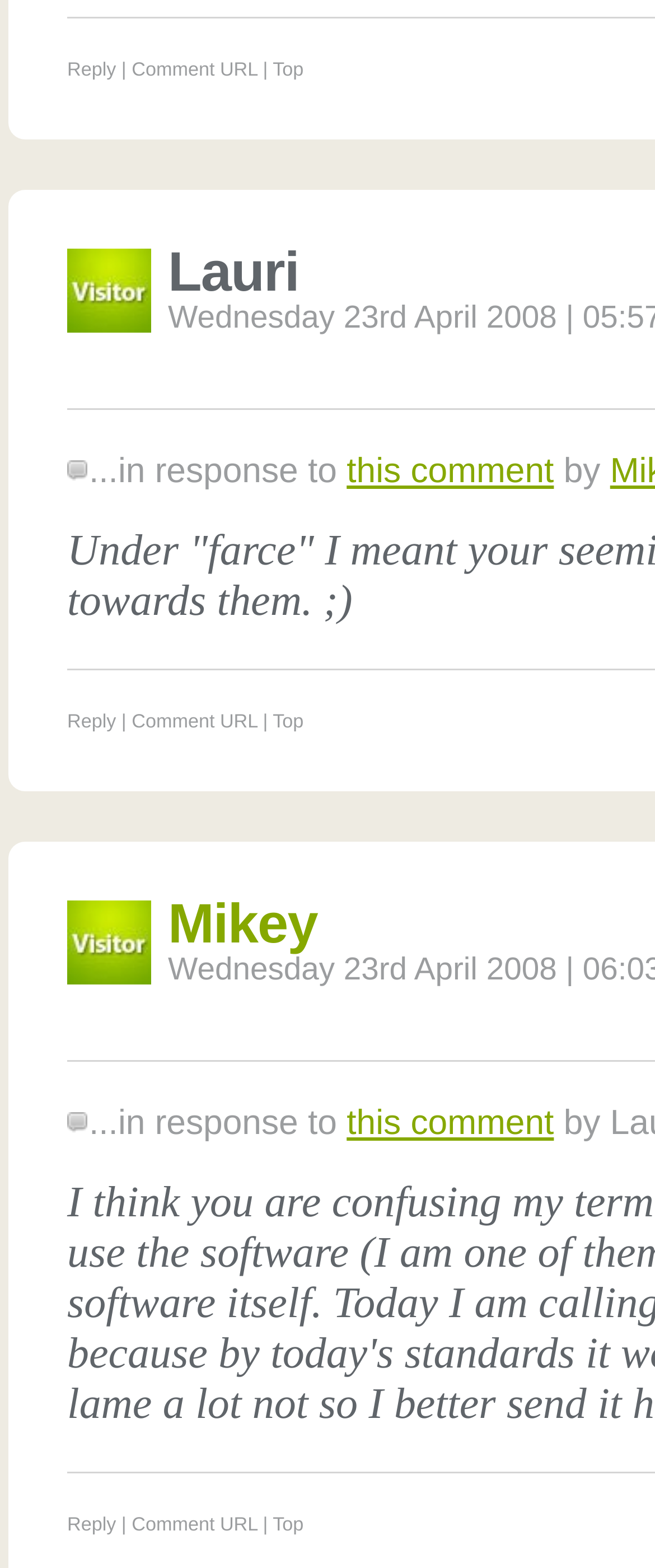Highlight the bounding box coordinates of the element you need to click to perform the following instruction: "View the comment URL."

[0.201, 0.038, 0.393, 0.051]